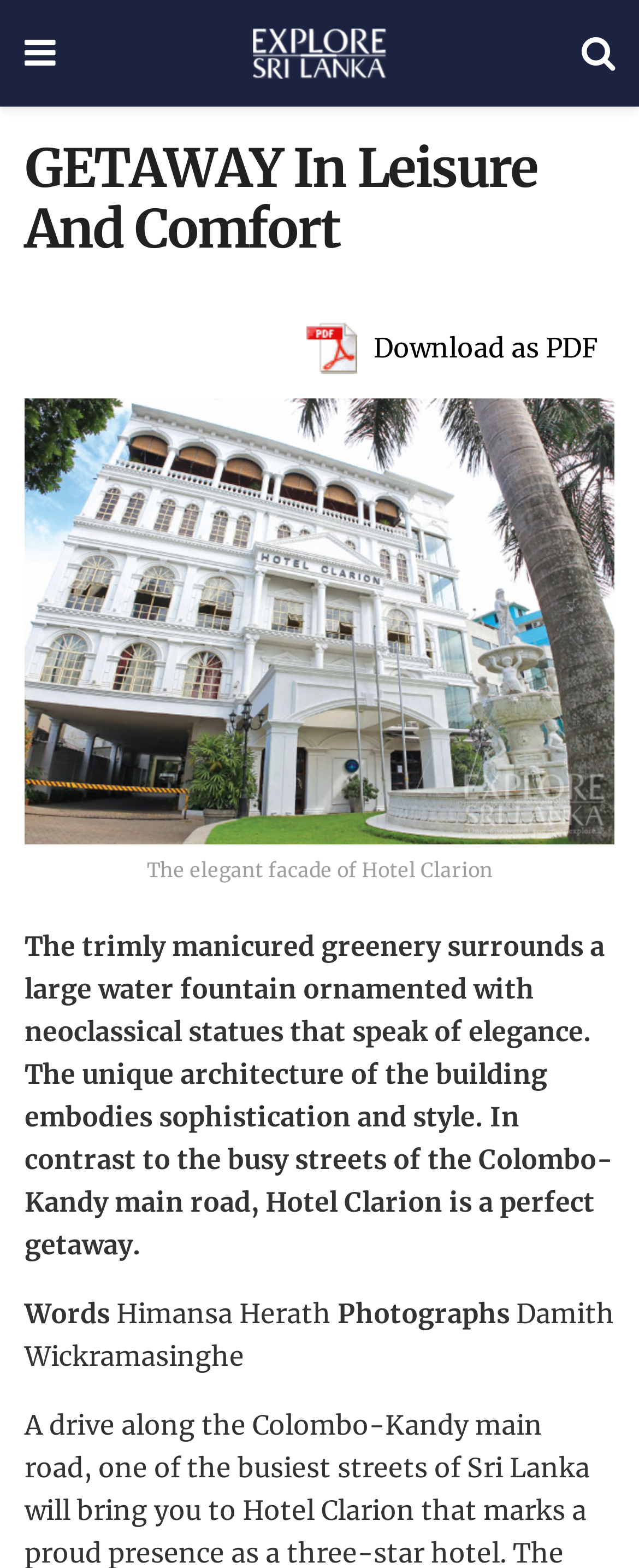Identify and extract the heading text of the webpage.

GETAWAY In Leisure And Comfort